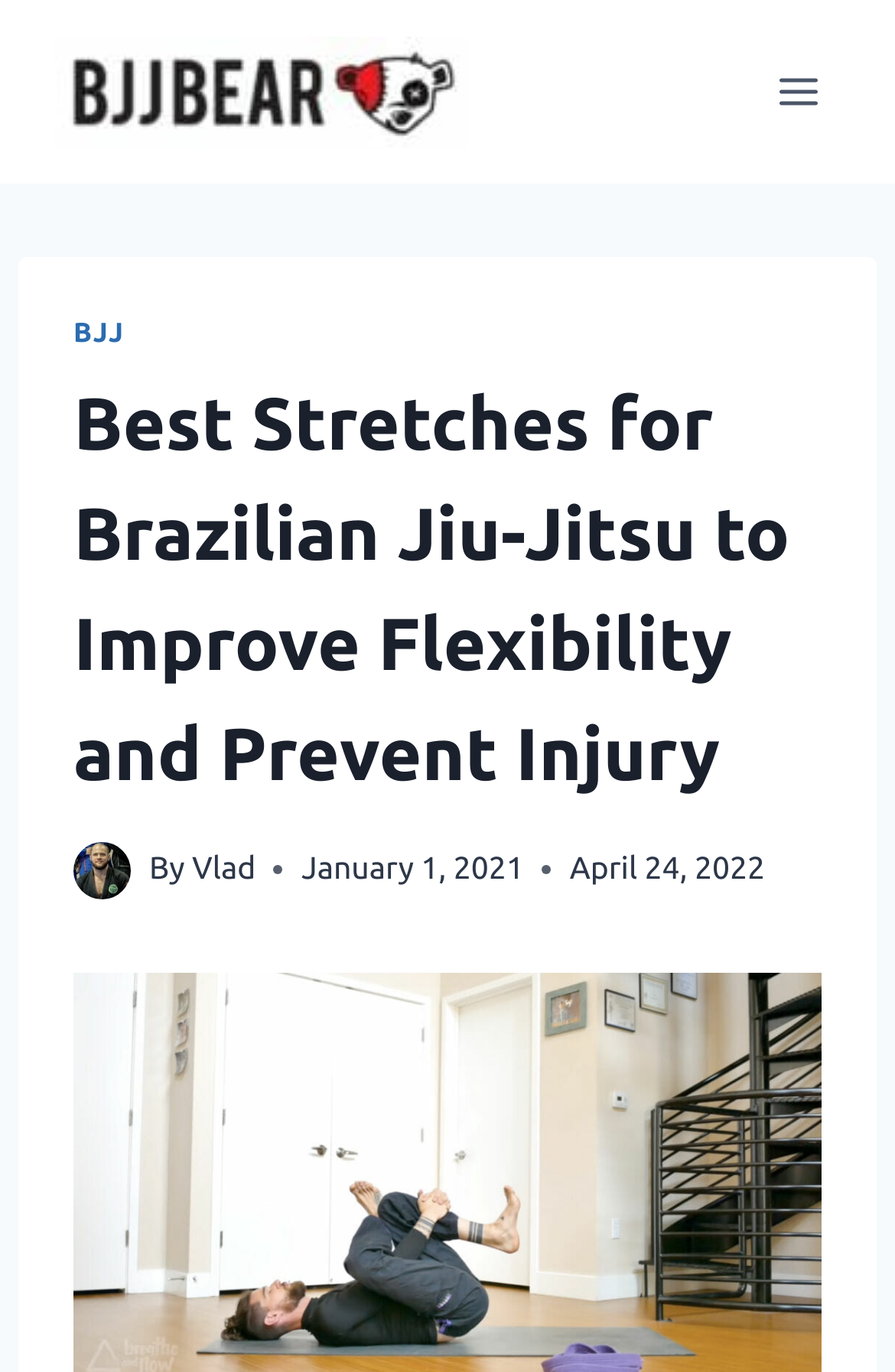Refer to the element description Post Comment and identify the corresponding bounding box in the screenshot. Format the coordinates as (top-left x, top-left y, bottom-right x, bottom-right y) with values in the range of 0 to 1.

None